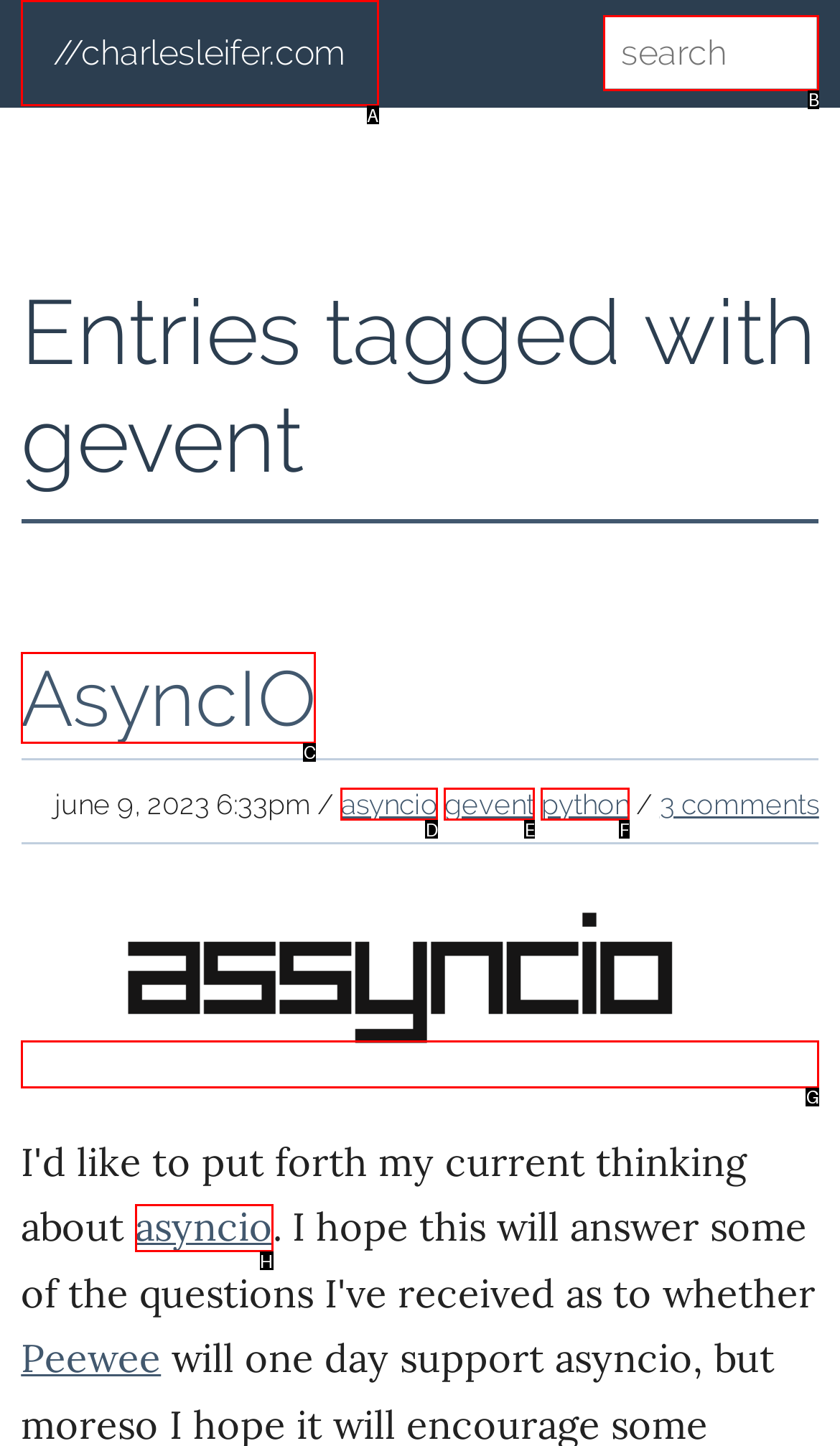Select the letter of the UI element you need to click to complete this task: view AsyncIO.

C